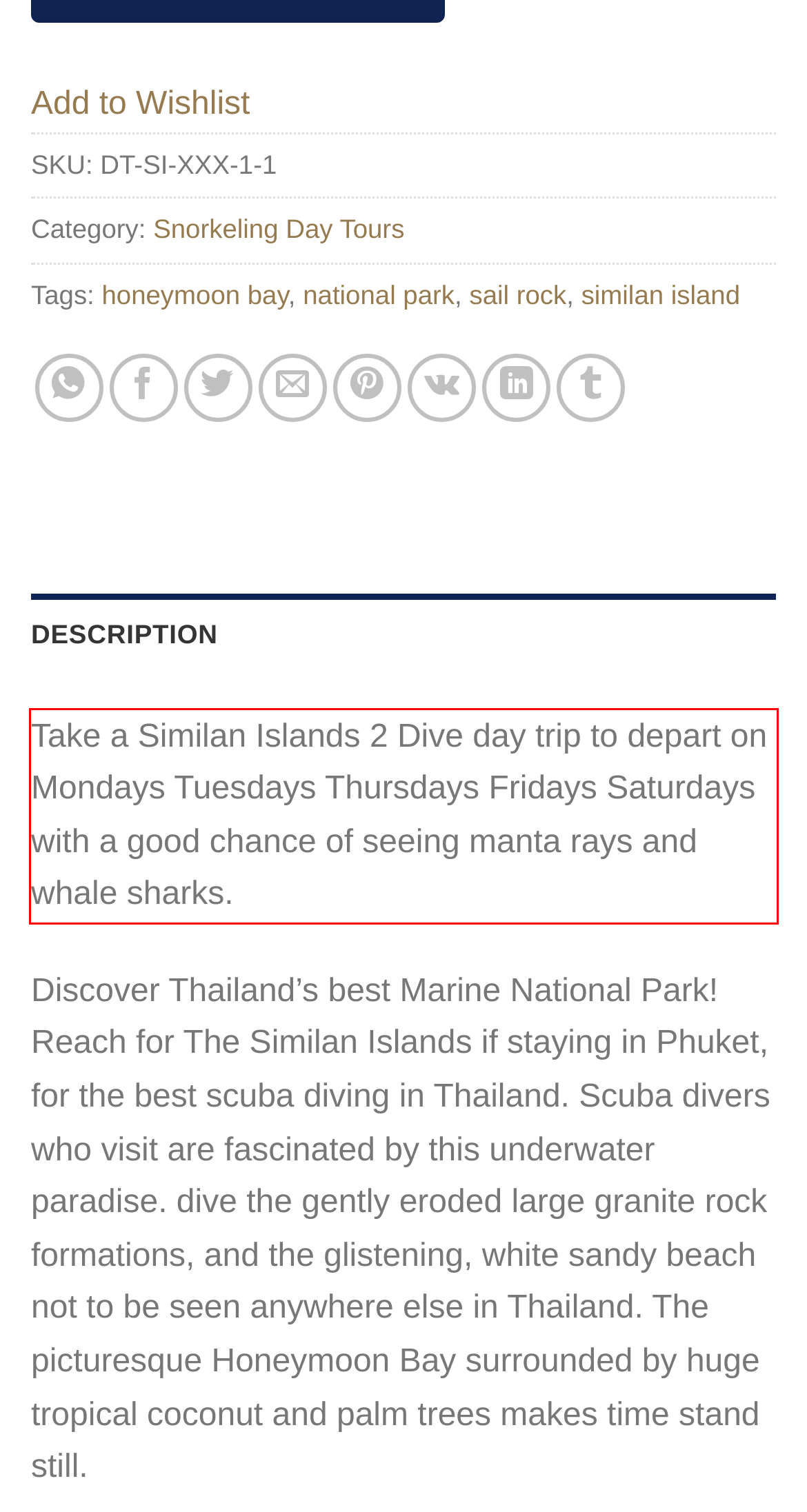You are provided with a screenshot of a webpage containing a red bounding box. Please extract the text enclosed by this red bounding box.

Take a Similan Islands 2 Dive day trip to depart on Mondays Tuesdays Thursdays Fridays Saturdays with a good chance of seeing manta rays and whale sharks.